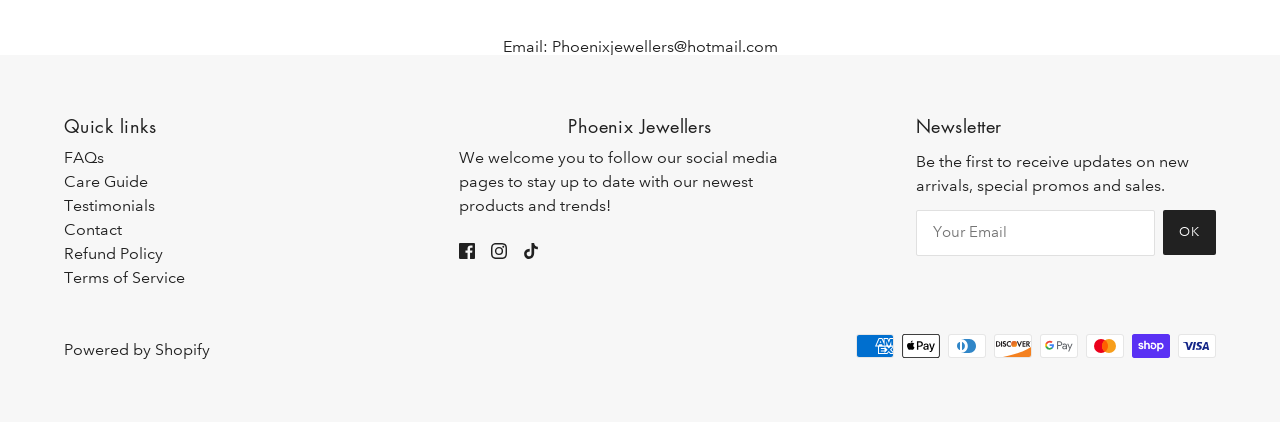Highlight the bounding box coordinates of the element that should be clicked to carry out the following instruction: "View Testimonials". The coordinates must be given as four float numbers ranging from 0 to 1, i.e., [left, top, right, bottom].

[0.05, 0.464, 0.121, 0.509]